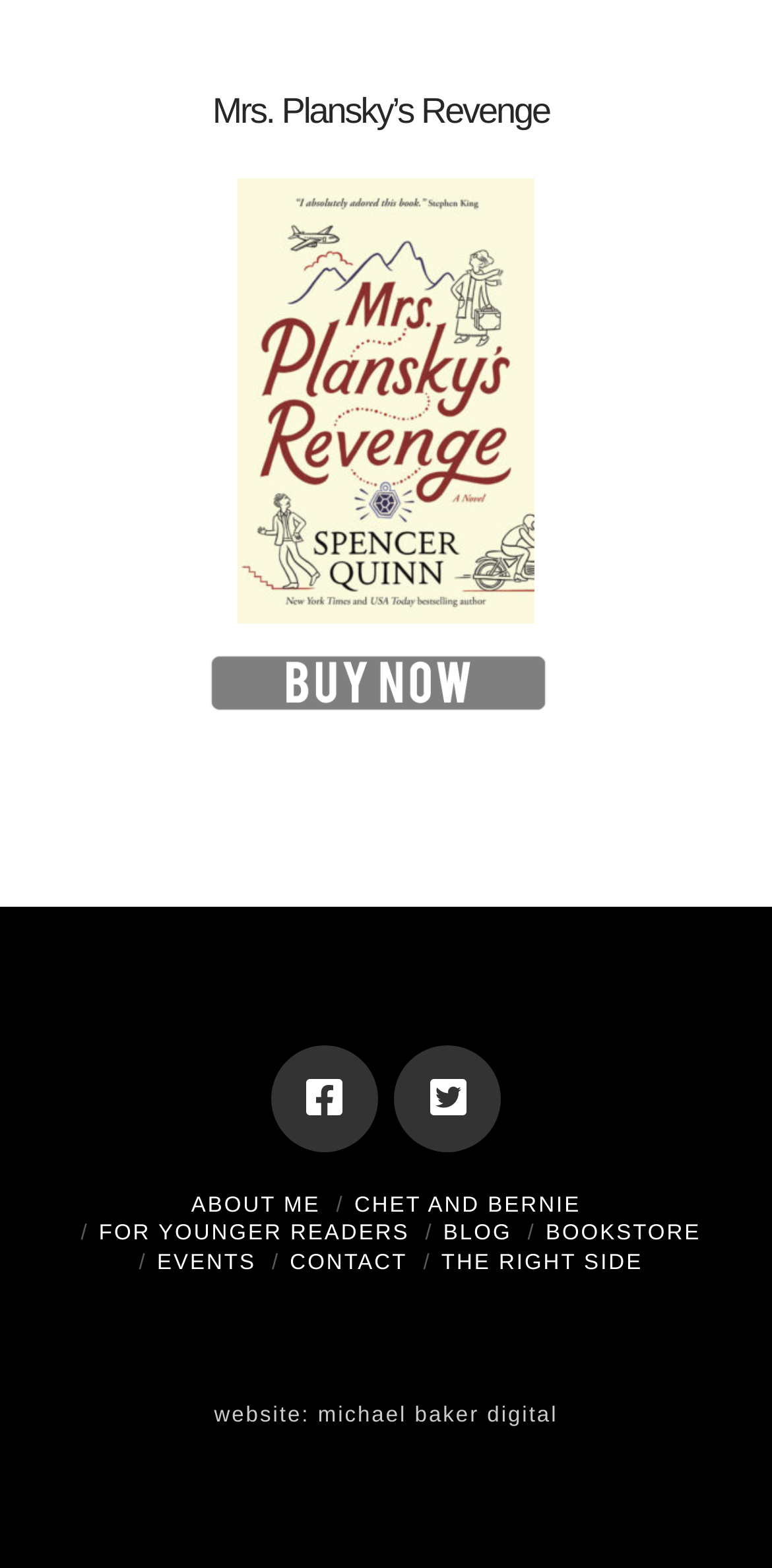Please specify the bounding box coordinates of the clickable section necessary to execute the following command: "Click on the 'Mrs. Plansky’s Revenge' link".

[0.275, 0.058, 0.712, 0.083]